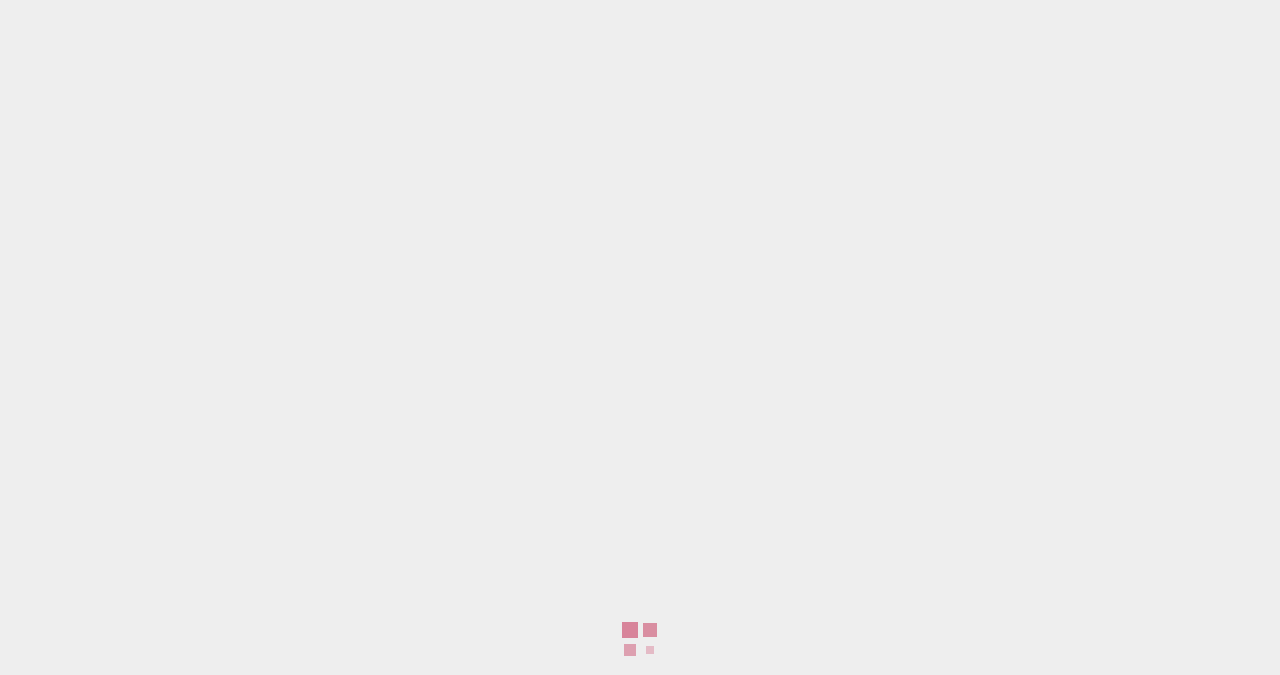From the details in the image, provide a thorough response to the question: What is the date of the related article 'The Hazards of Spray Paint Fumes'?

The date of the related article 'The Hazards of Spray Paint Fumes' can be found below the article title, where it says 'August 7, 2022'.